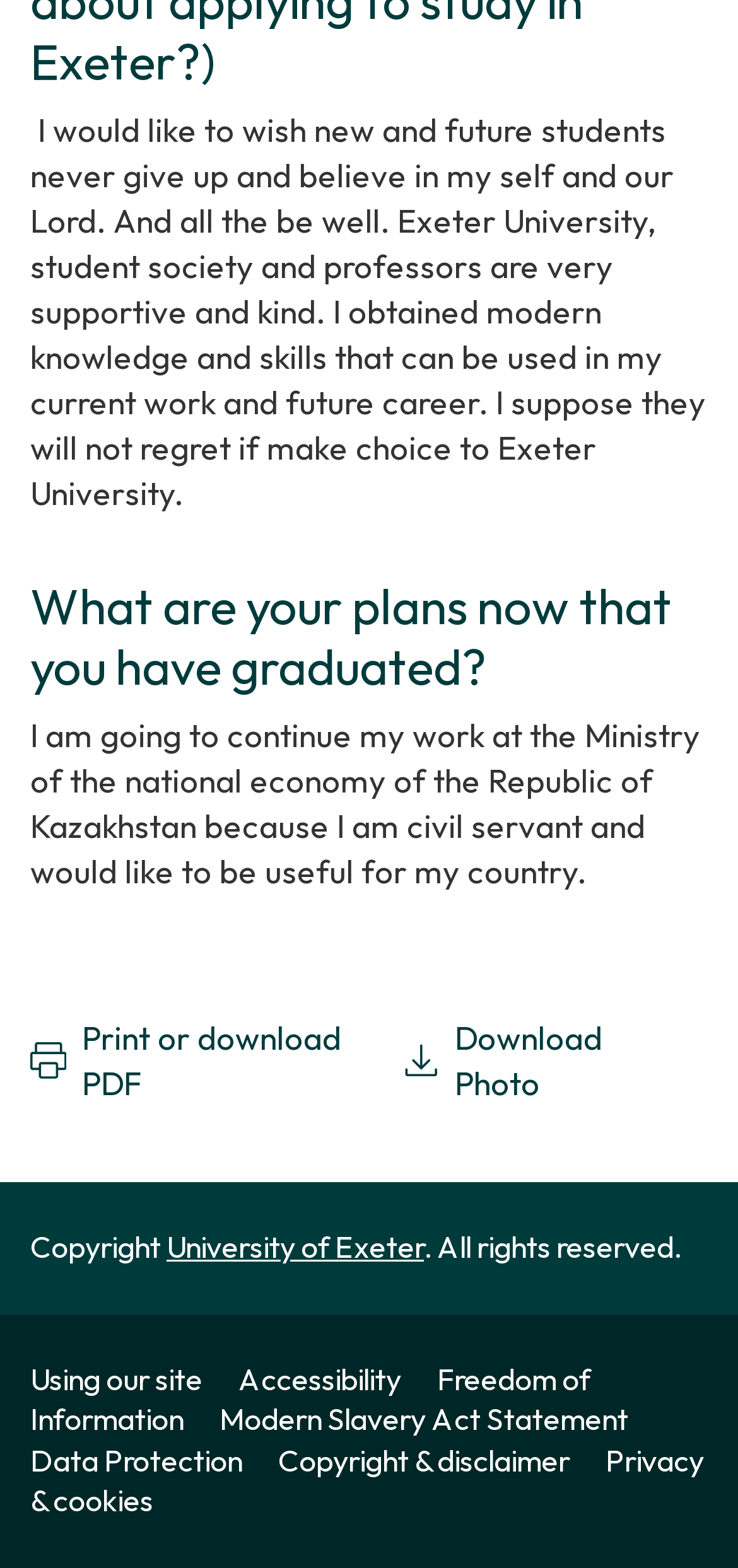Respond to the question below with a single word or phrase:
What is the purpose of the 'Print or download PDF' link?

To print or download PDF